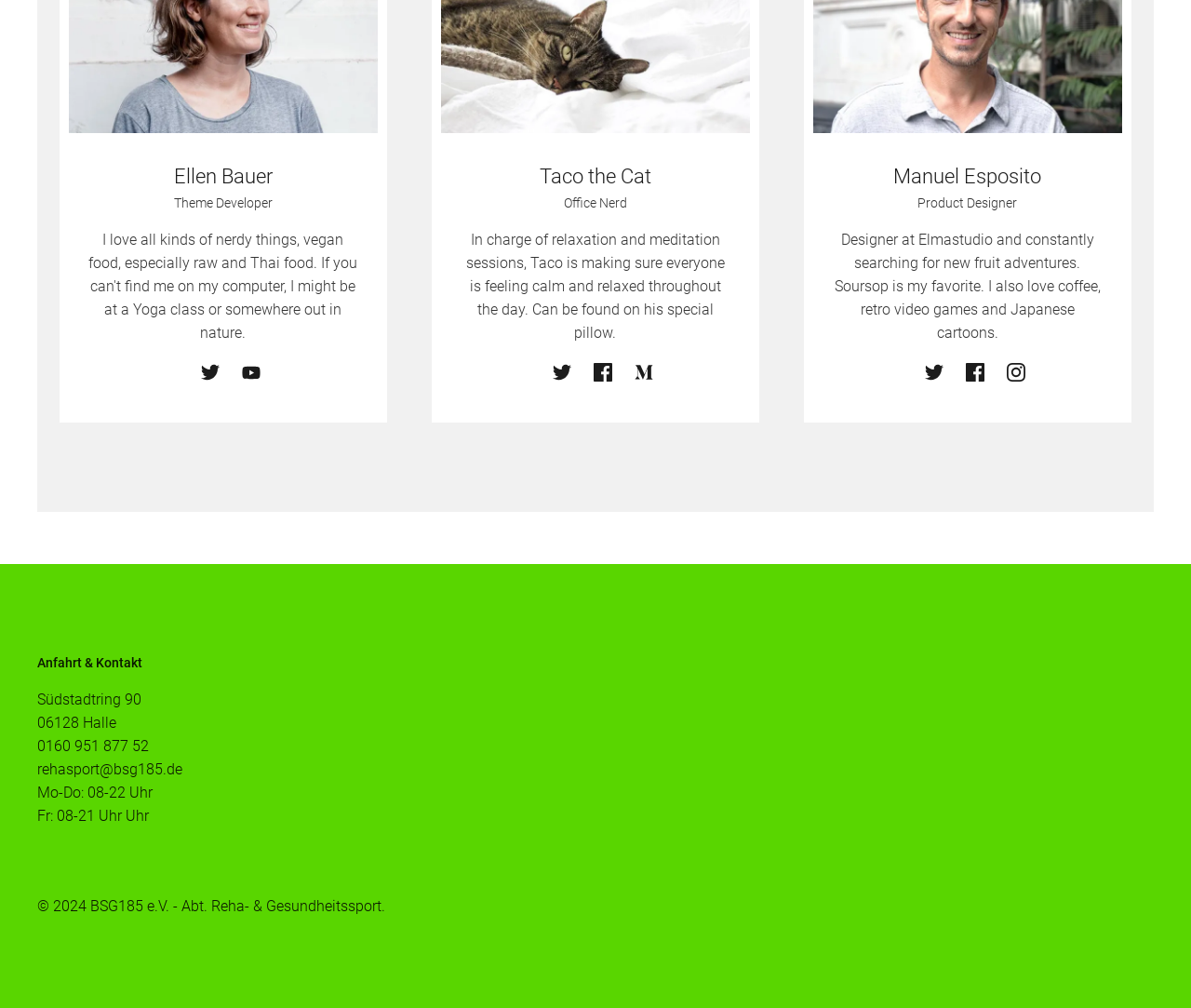Find and specify the bounding box coordinates that correspond to the clickable region for the instruction: "Visit Ellen Bauer's Twitter page".

[0.155, 0.359, 0.189, 0.377]